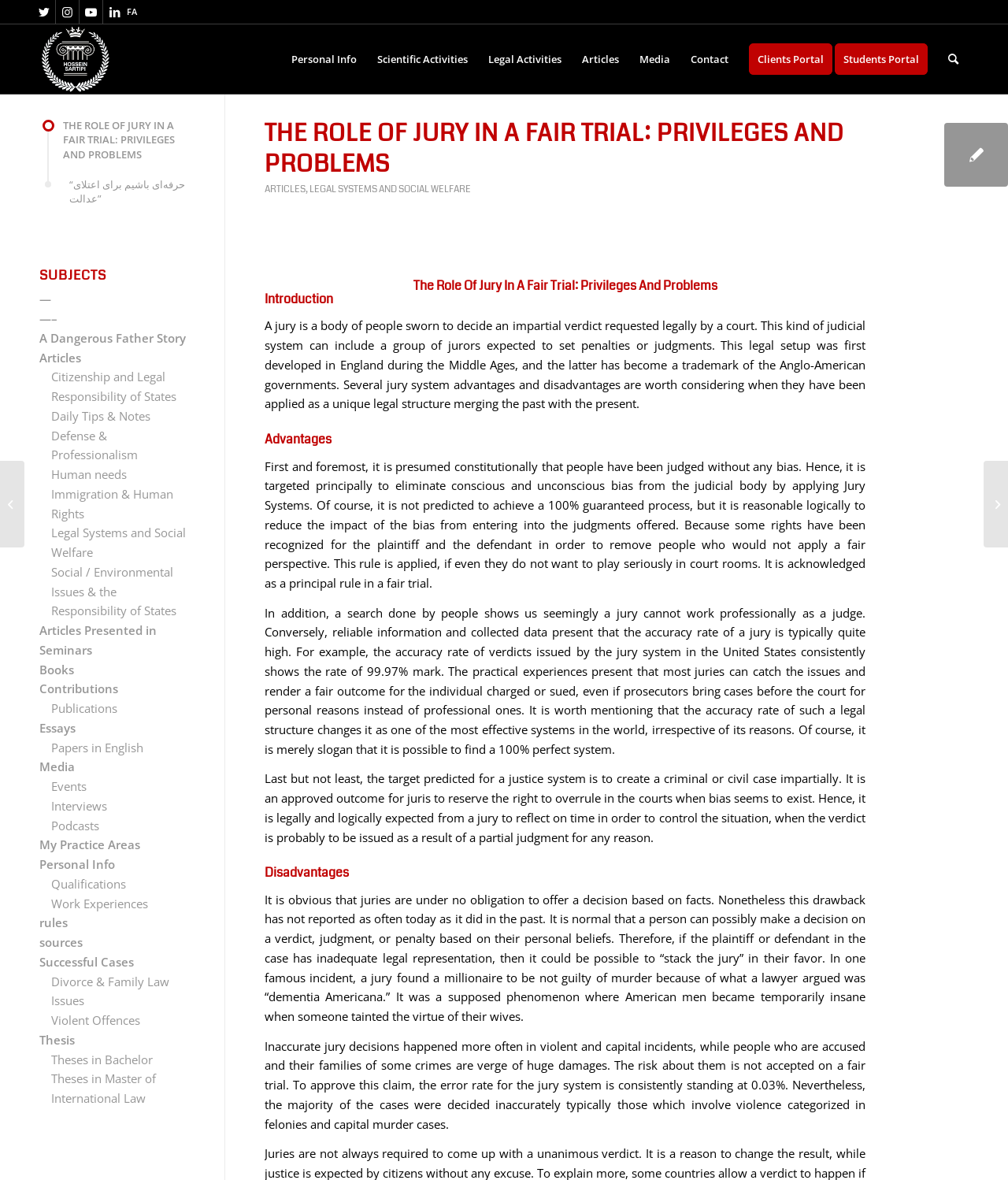Find the bounding box of the UI element described as follows: "A Dangerous Father Story".

[0.039, 0.28, 0.184, 0.293]